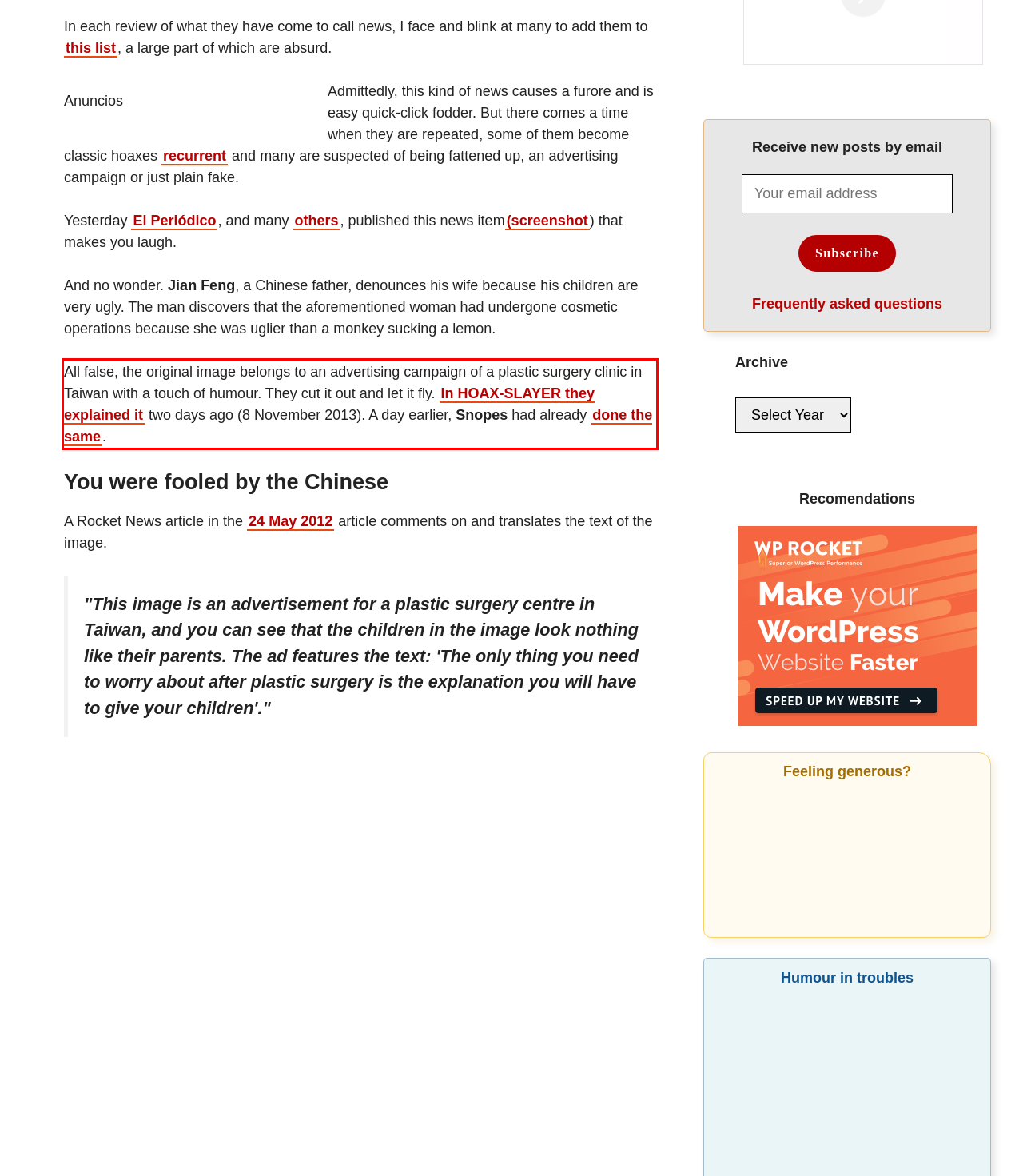Within the provided webpage screenshot, find the red rectangle bounding box and perform OCR to obtain the text content.

All false, the original image belongs to an advertising campaign of a plastic surgery clinic in Taiwan with a touch of humour. They cut it out and let it fly. In HOAX-SLAYER they explained it two days ago (8 November 2013). A day earlier, Snopes had already done the same.